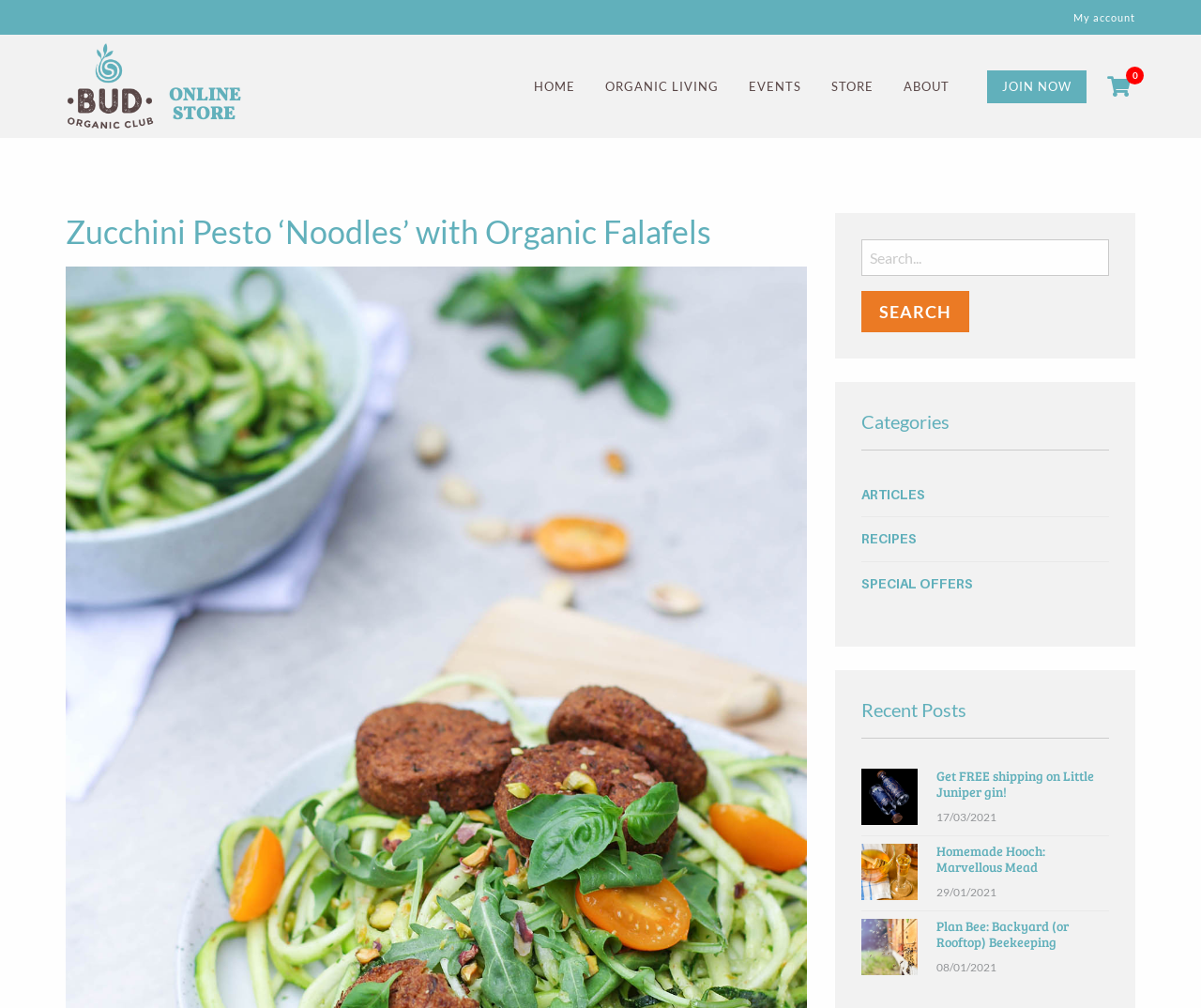Specify the bounding box coordinates for the region that must be clicked to perform the given instruction: "Search for something".

[0.717, 0.237, 0.923, 0.274]